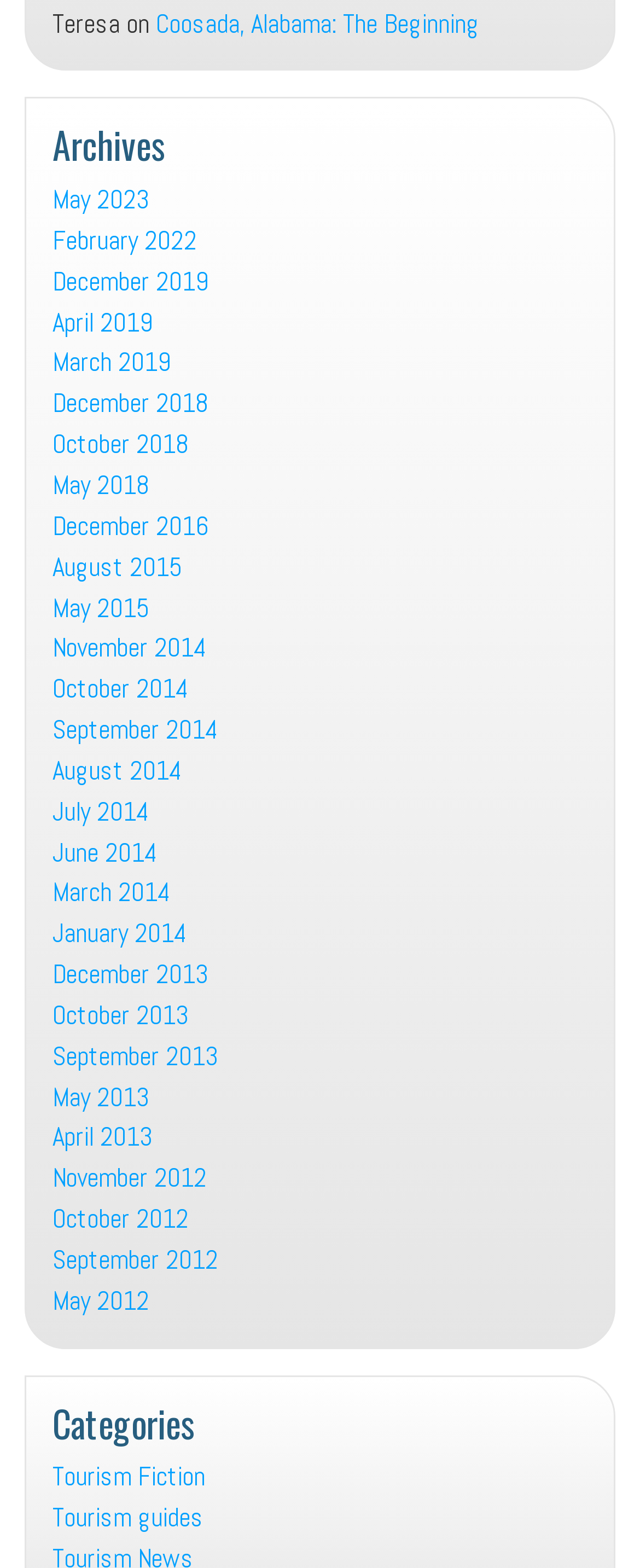What is the category of 'Tourism Fiction'?
Using the details from the image, give an elaborate explanation to answer the question.

The link 'Tourism Fiction' is listed under the 'Categories' heading, indicating that it is a category of some sort, possibly related to books or articles.